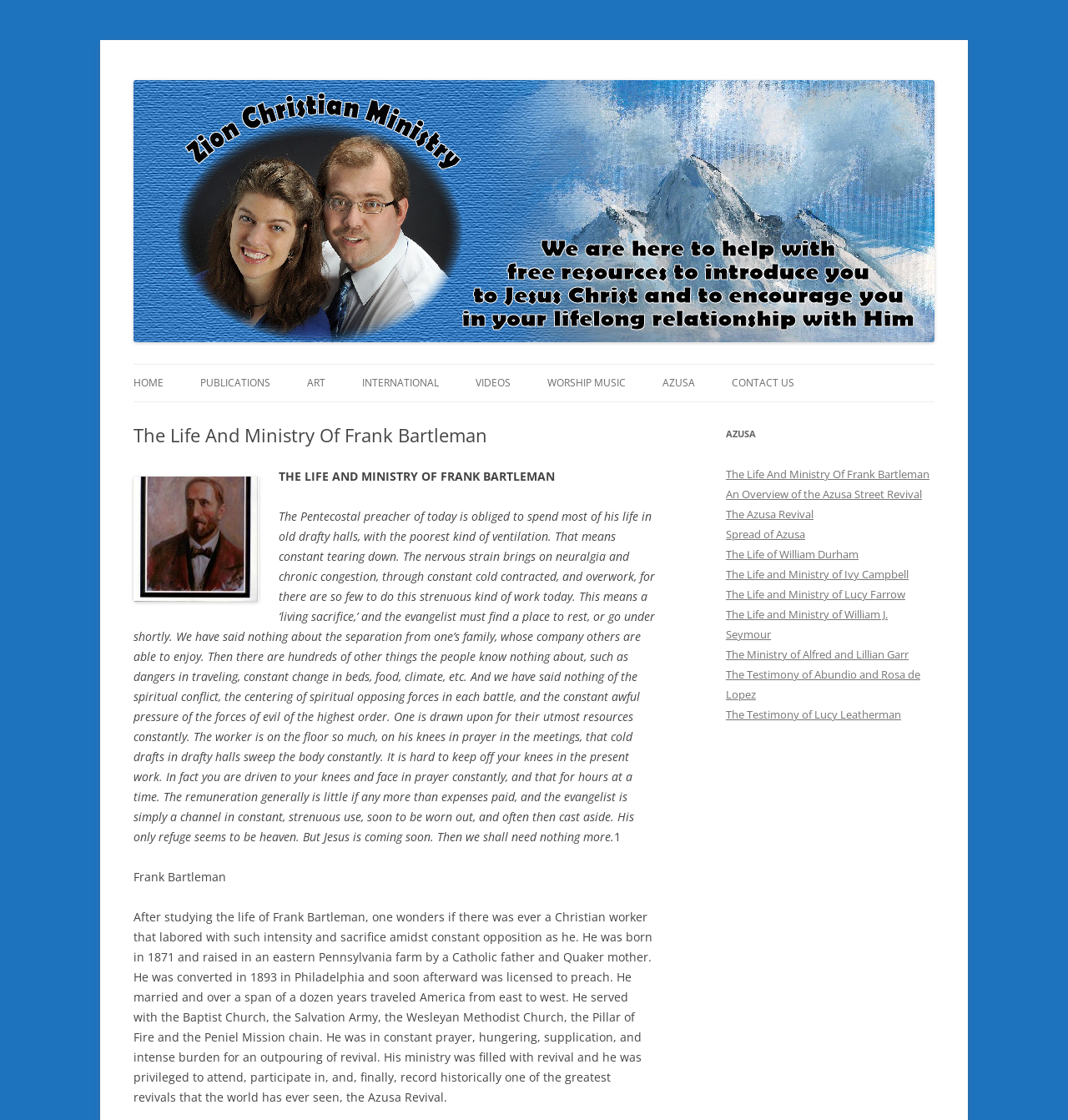Pinpoint the bounding box coordinates of the clickable area necessary to execute the following instruction: "Explore the 'VIDEOS' section". The coordinates should be given as four float numbers between 0 and 1, namely [left, top, right, bottom].

[0.445, 0.326, 0.478, 0.359]